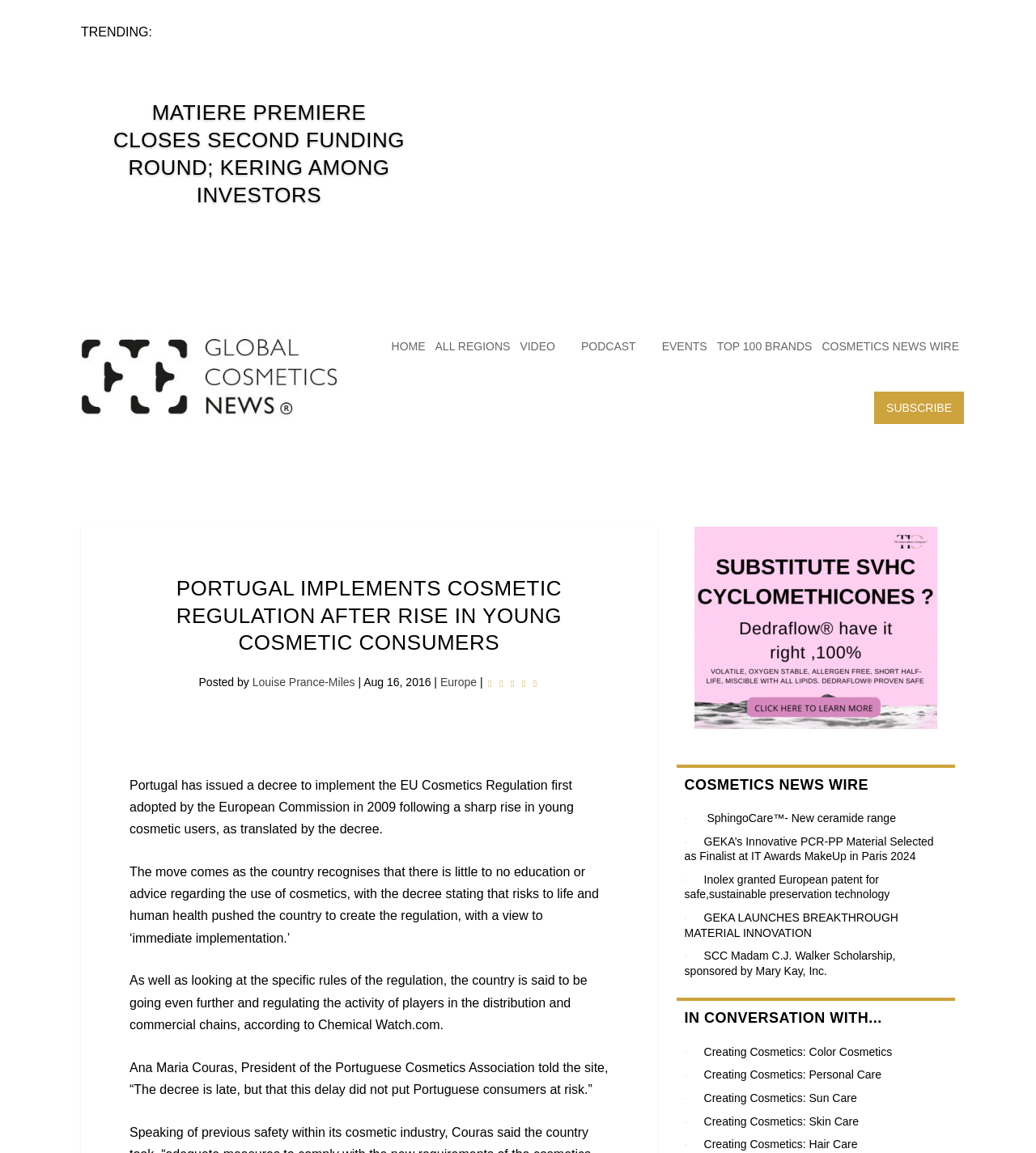What is the date of the main article?
Your answer should be a single word or phrase derived from the screenshot.

Aug 16, 2016